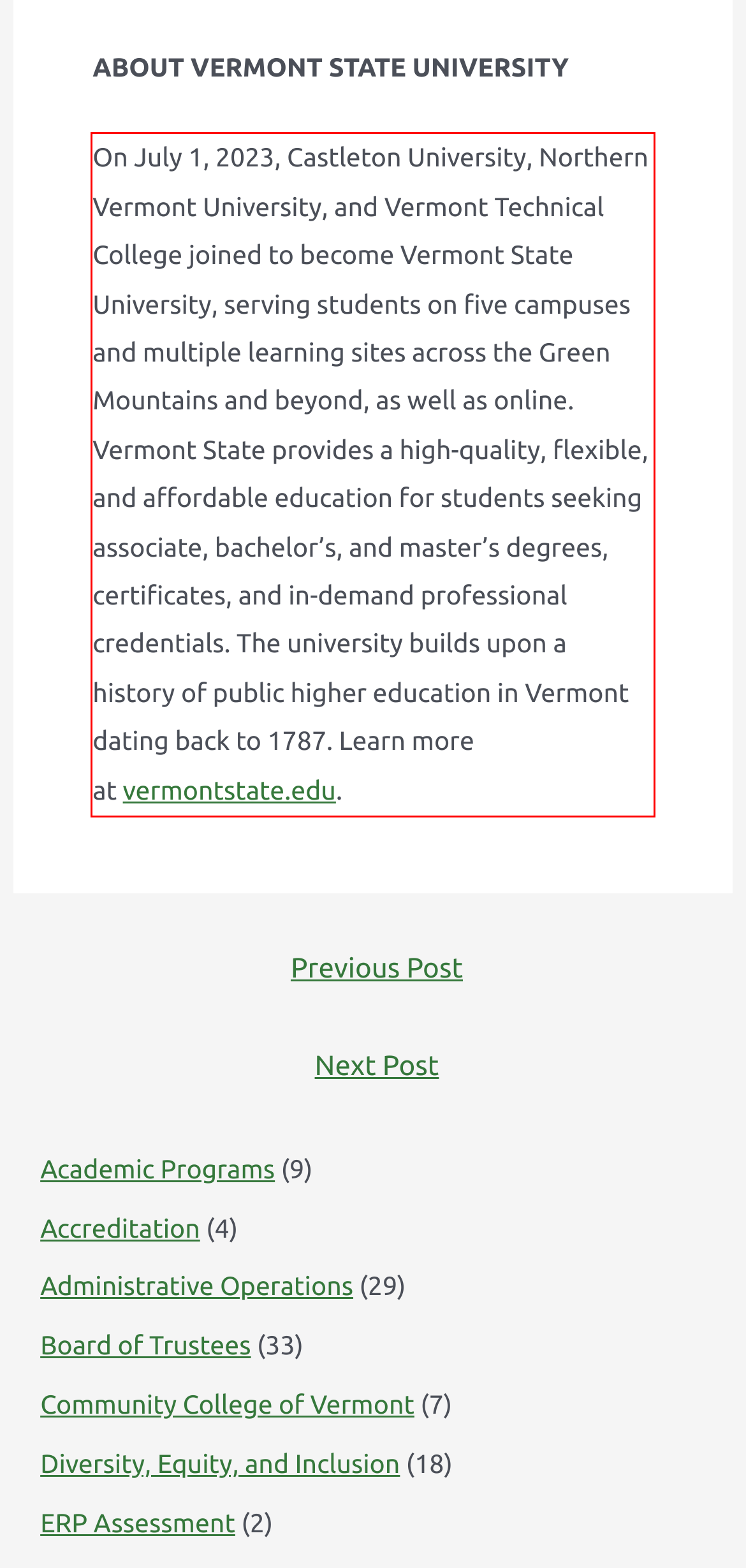Please analyze the screenshot of a webpage and extract the text content within the red bounding box using OCR.

On July 1, 2023, Castleton University, Northern Vermont University, and Vermont Technical College joined to become Vermont State University, serving students on five campuses and multiple learning sites across the Green Mountains and beyond, as well as online. Vermont State provides a high-quality, flexible, and affordable education for students seeking associate, bachelor’s, and master’s degrees, certificates, and in-demand professional credentials. The university builds upon a history of public higher education in Vermont dating back to 1787. Learn more at vermontstate.edu.